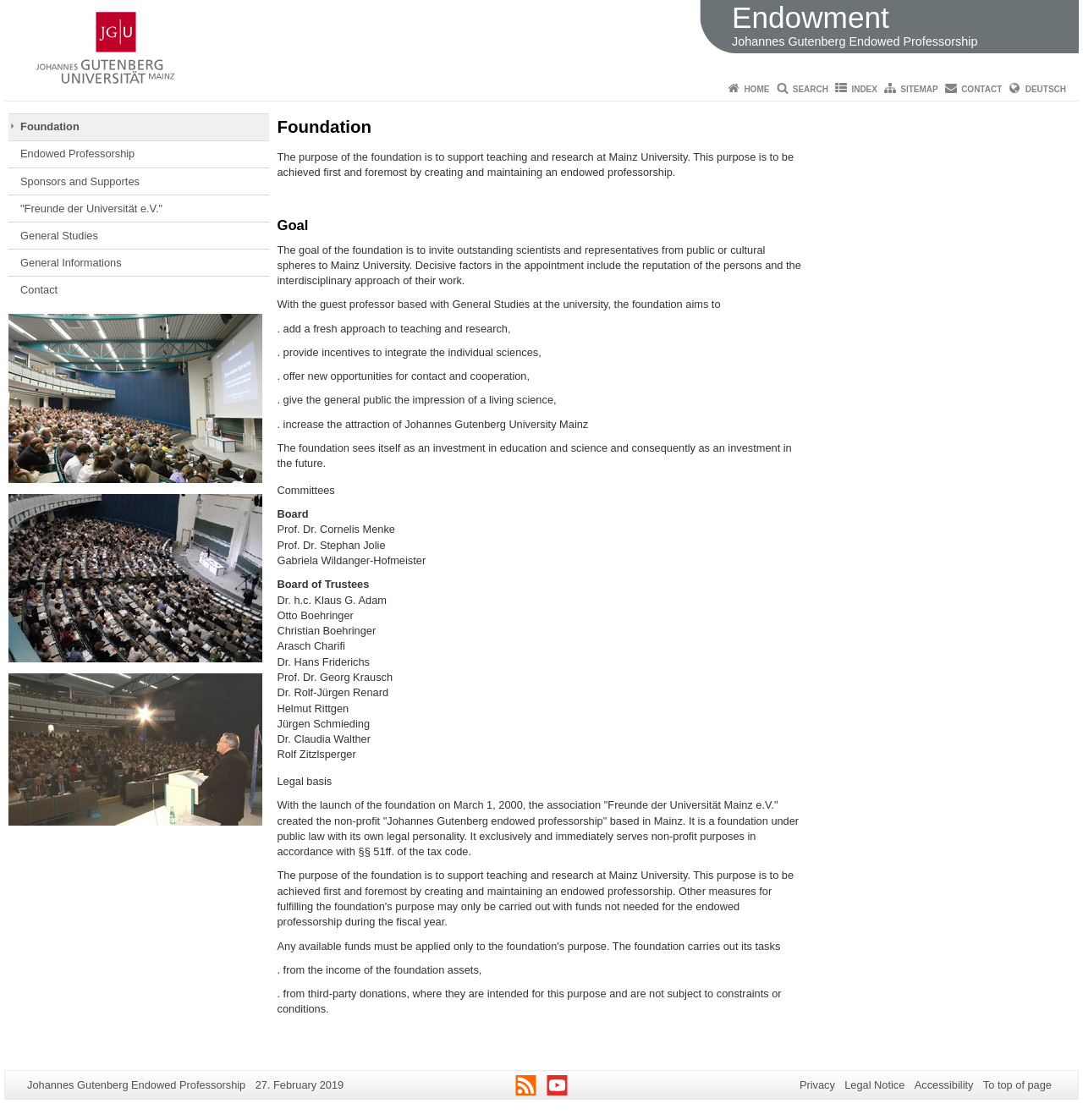Specify the bounding box coordinates of the area that needs to be clicked to achieve the following instruction: "Click on the 'Privacy' link".

[0.738, 0.963, 0.771, 0.974]